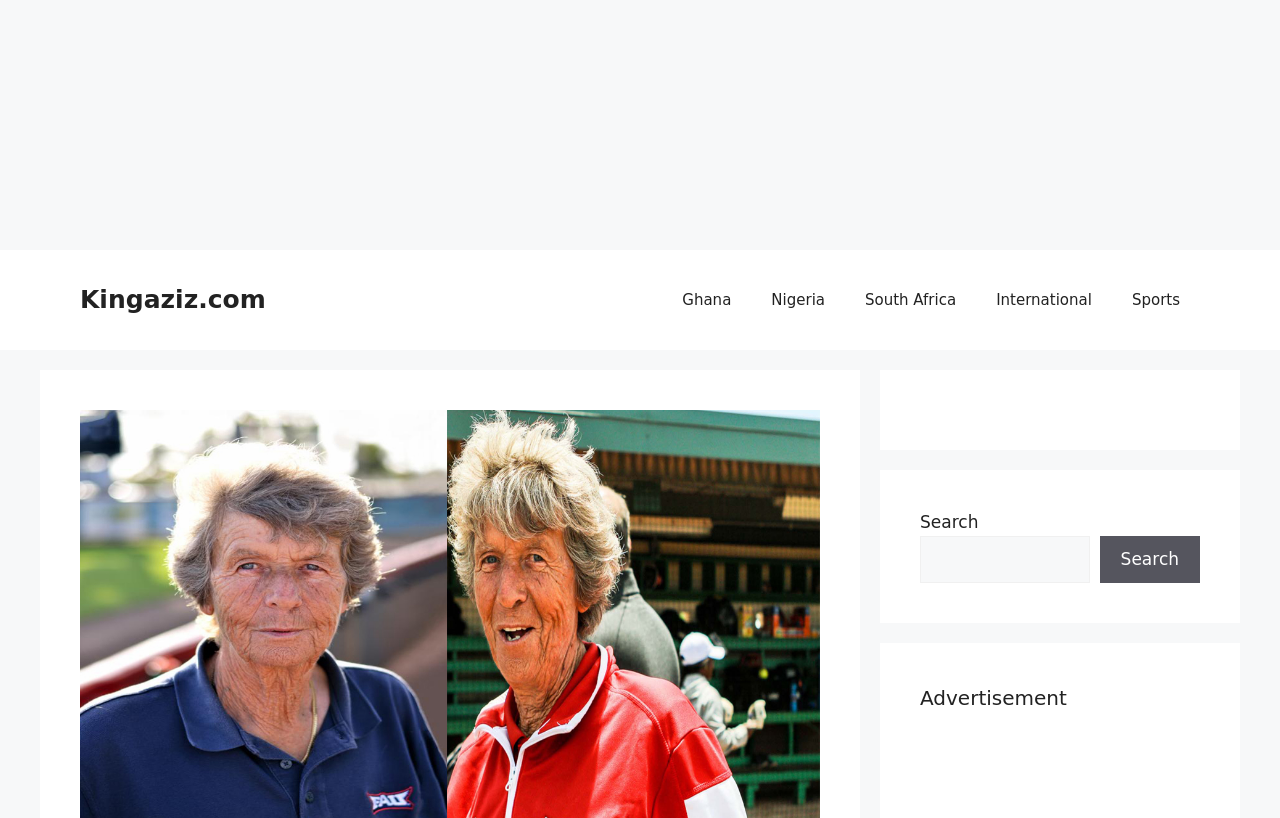Using a single word or phrase, answer the following question: 
What is the purpose of the search box?

To search